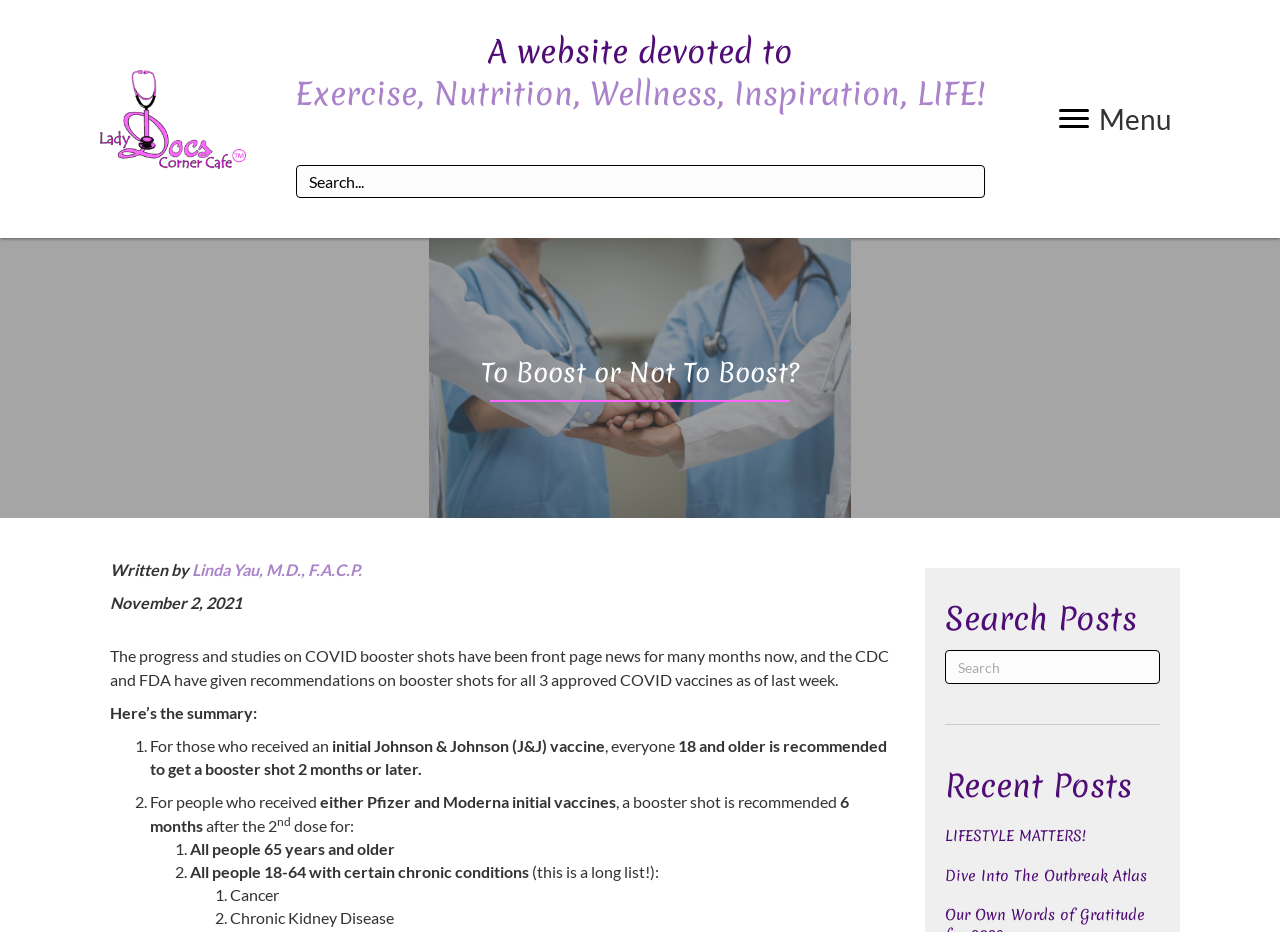Generate the text content of the main headline of the webpage.

To Boost or Not To Boost?